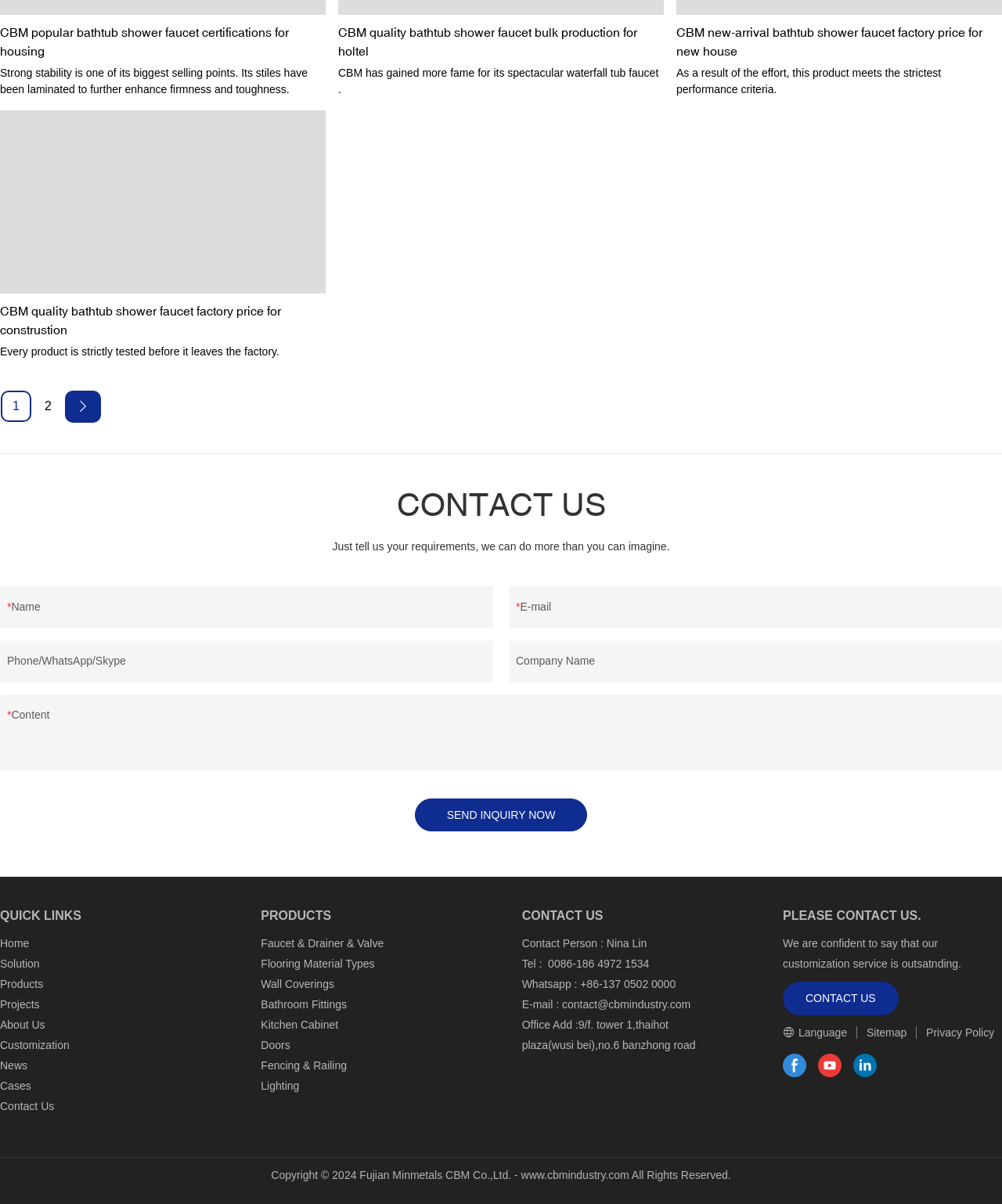Using the description "Faucet & Drainer & Valve", predict the bounding box of the relevant HTML element.

[0.26, 0.778, 0.383, 0.789]